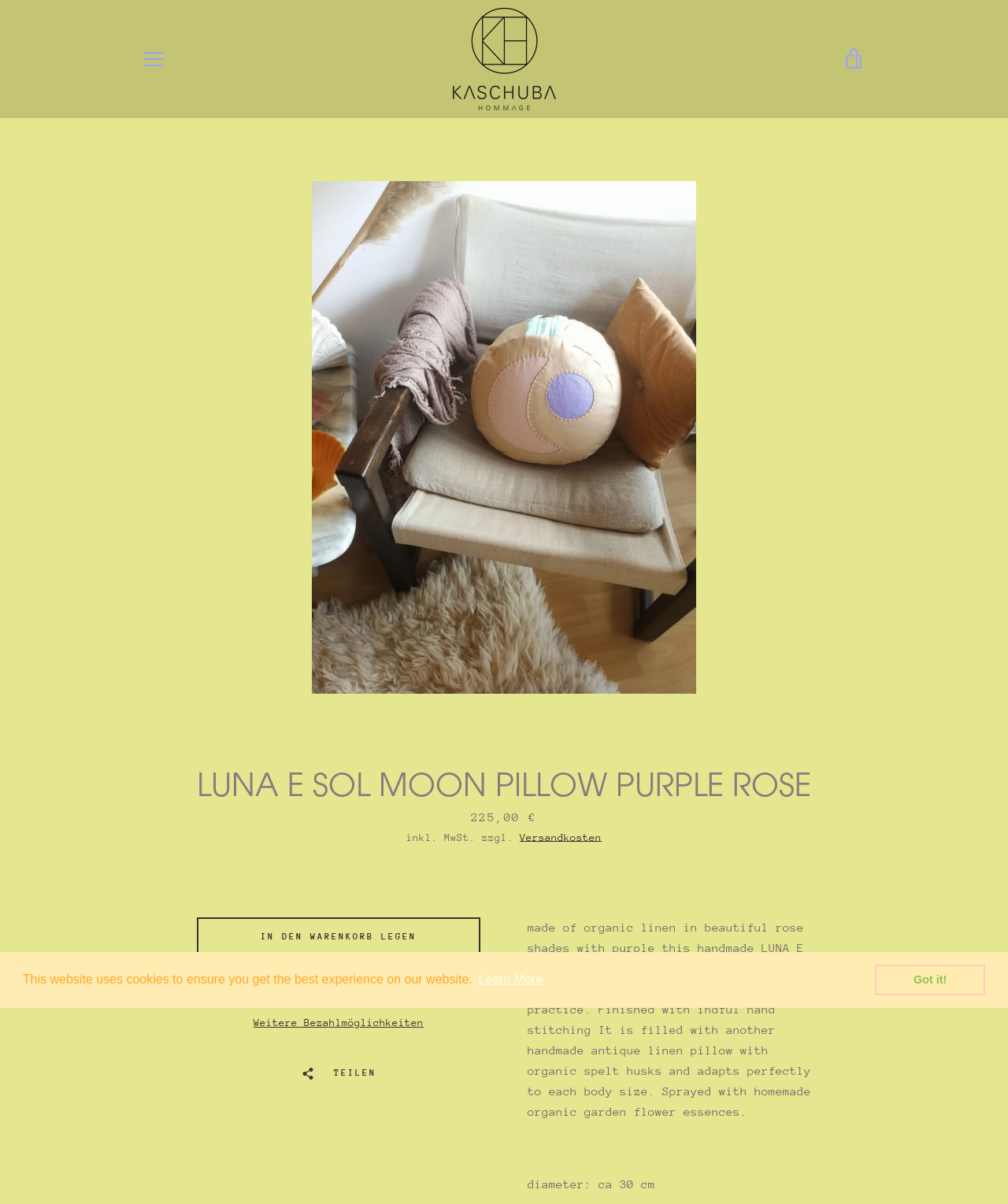Determine the coordinates of the bounding box that should be clicked to complete the instruction: "share on social media". The coordinates should be represented by four float numbers between 0 and 1: [left, top, right, bottom].

[0.282, 0.87, 0.389, 0.913]